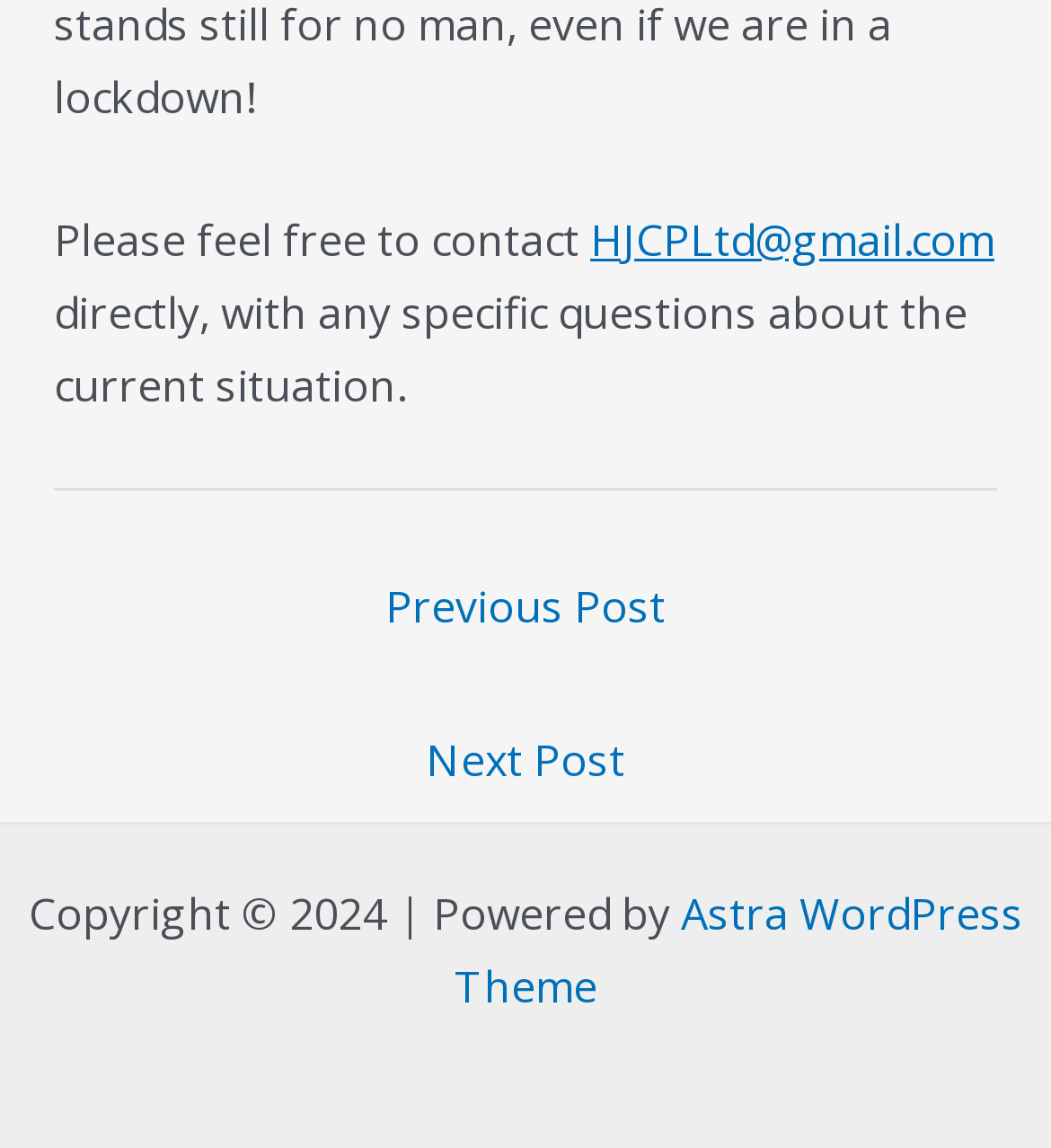What is the theme used to power the website?
Using the information presented in the image, please offer a detailed response to the question.

At the bottom of the webpage, in the 'contentinfo' section, it is mentioned that the website is 'Powered by Astra WordPress Theme'.